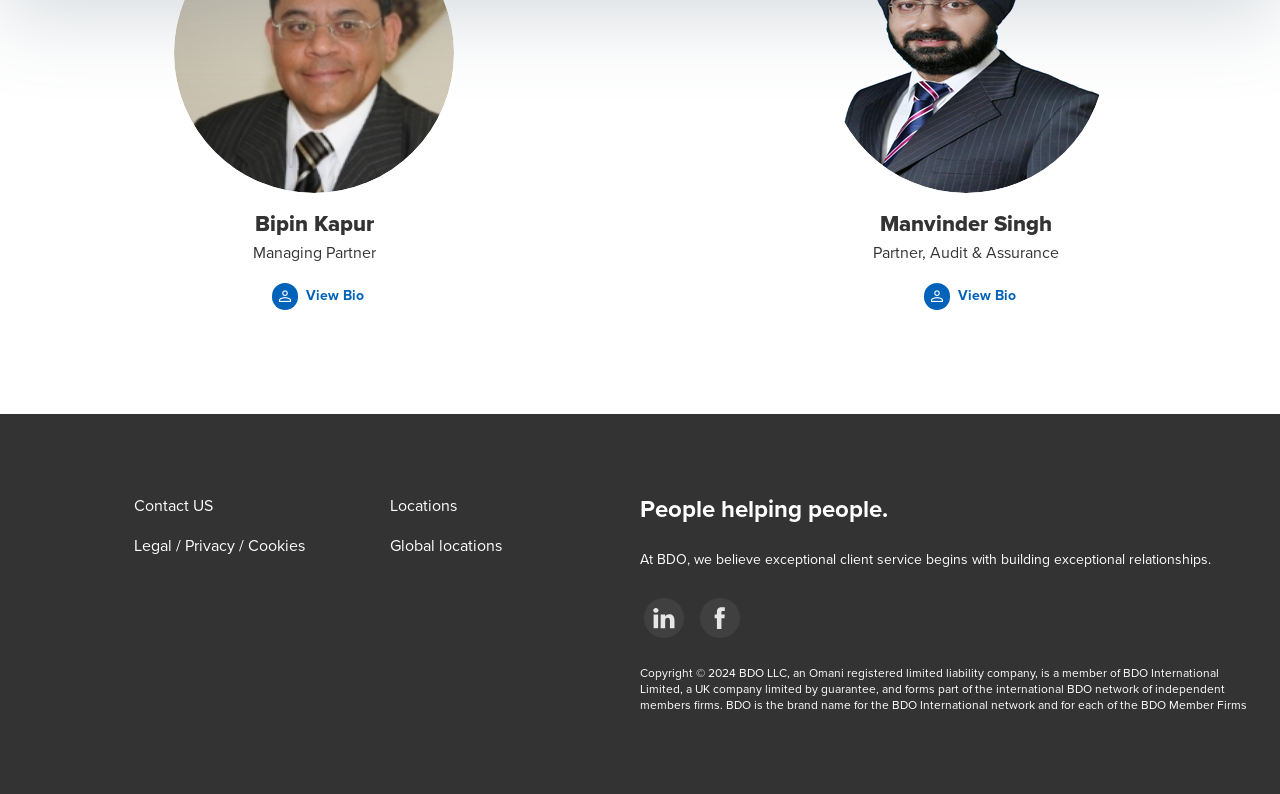What is the name of the managing partner?
Based on the image, give a one-word or short phrase answer.

Bipin Kapur